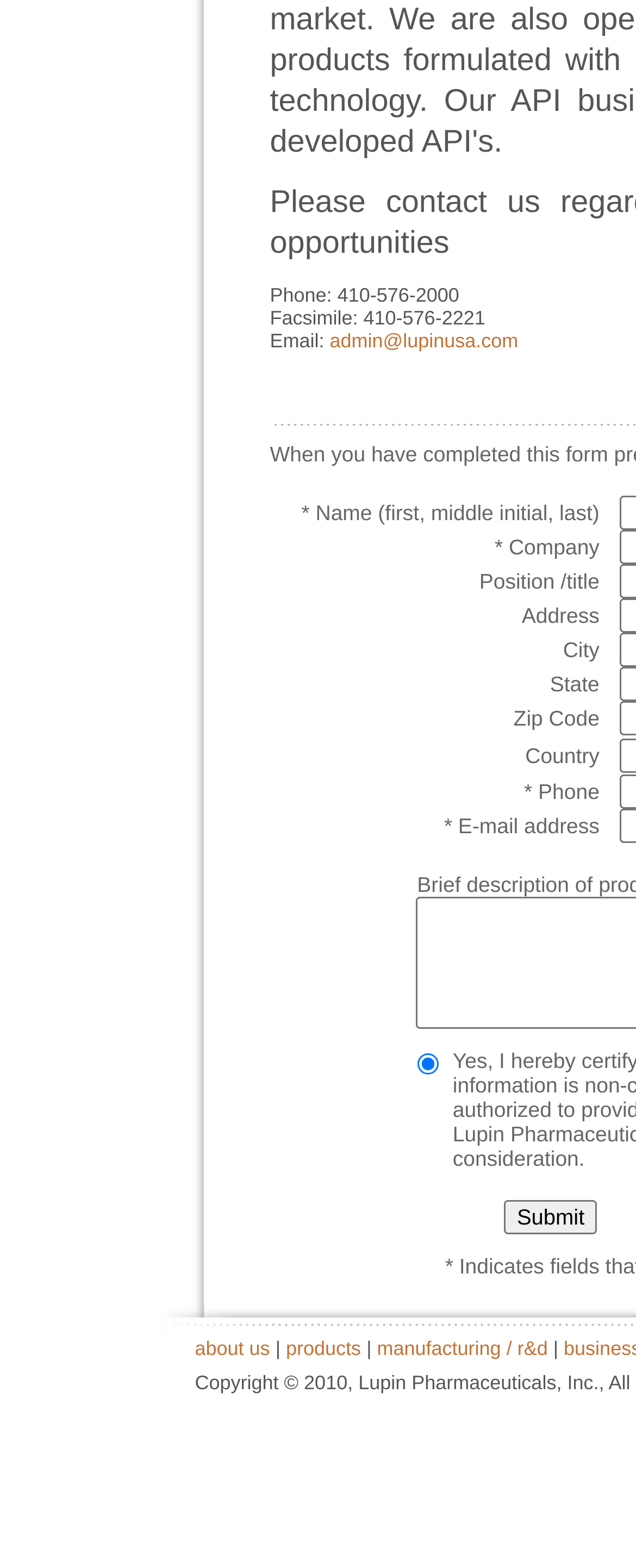Using the provided element description "products", determine the bounding box coordinates of the UI element.

[0.45, 0.853, 0.568, 0.868]